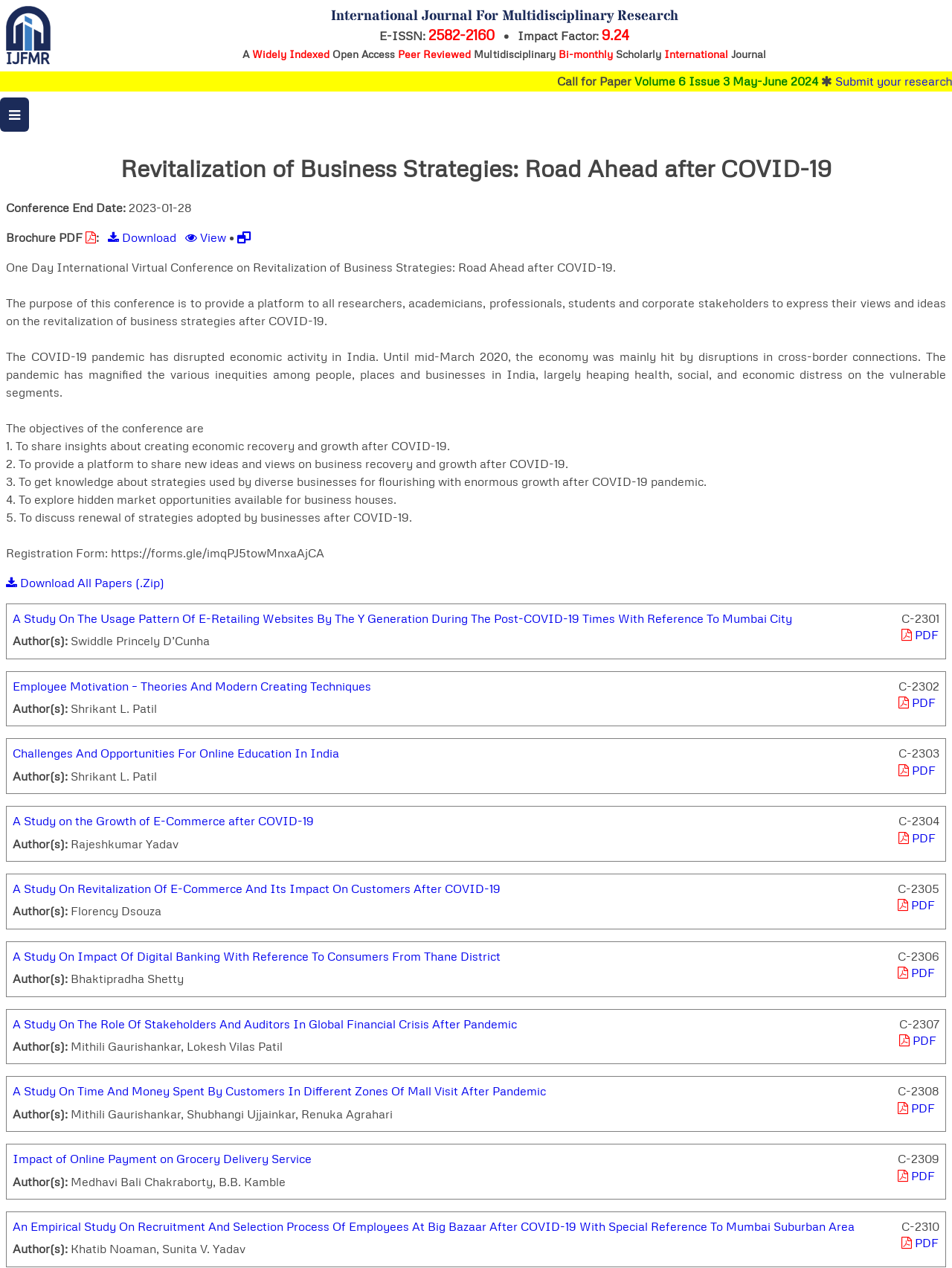How many papers are listed on the webpage? Based on the screenshot, please respond with a single word or phrase.

10